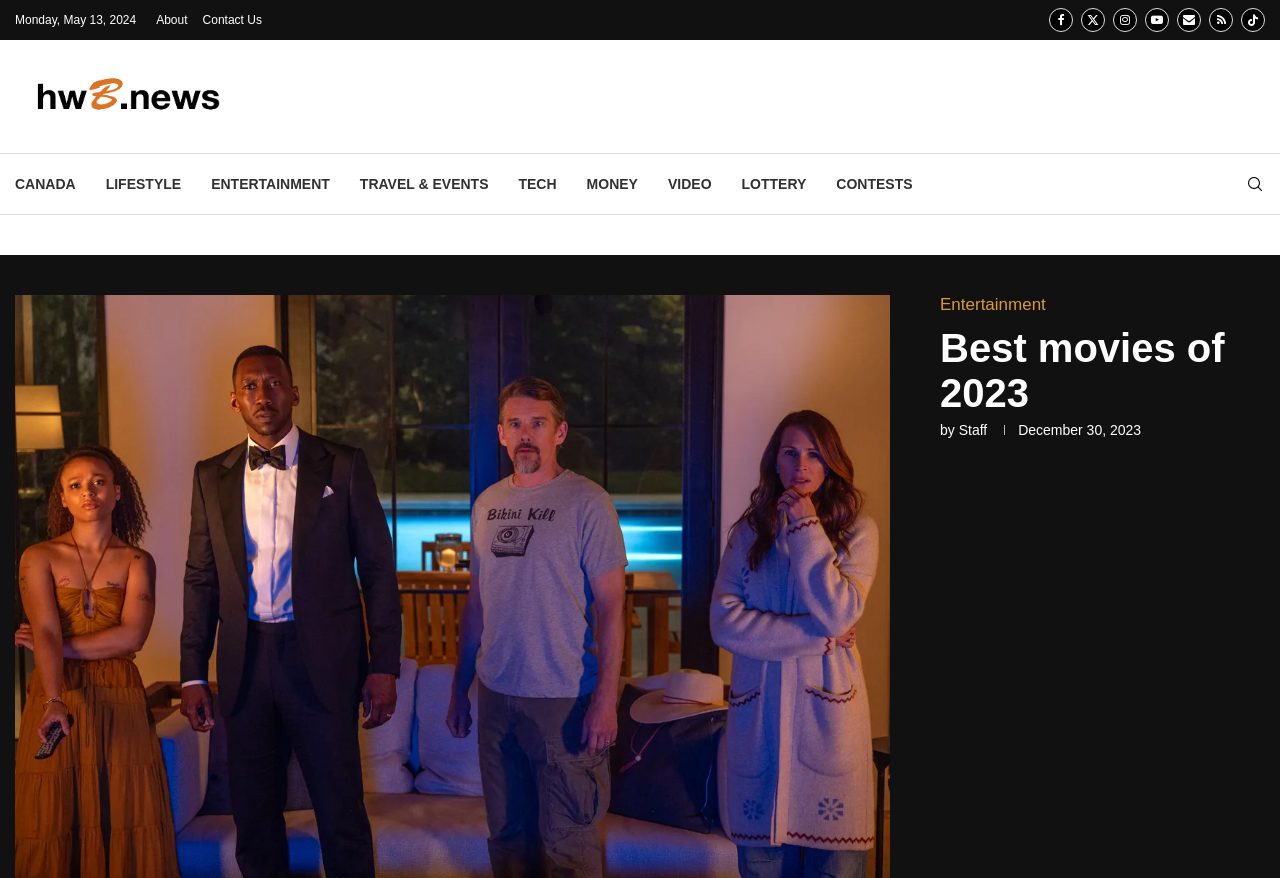Please find the bounding box coordinates of the section that needs to be clicked to achieve this instruction: "Read the best movies of 2023 article".

[0.734, 0.372, 0.988, 0.474]